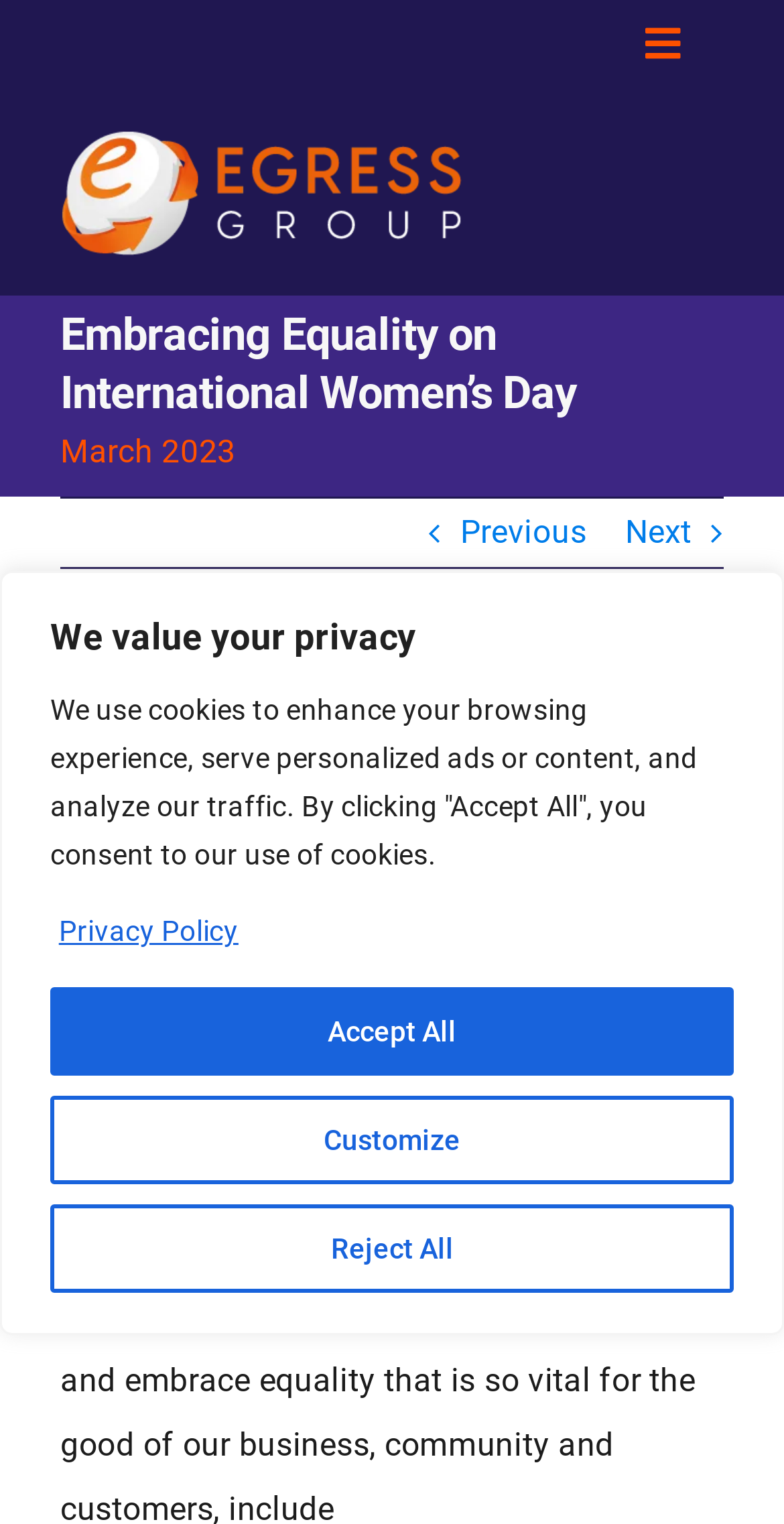Using the webpage screenshot and the element description Previous, determine the bounding box coordinates. Specify the coordinates in the format (top-left x, top-left y, bottom-right x, bottom-right y) with values ranging from 0 to 1.

[0.587, 0.327, 0.748, 0.371]